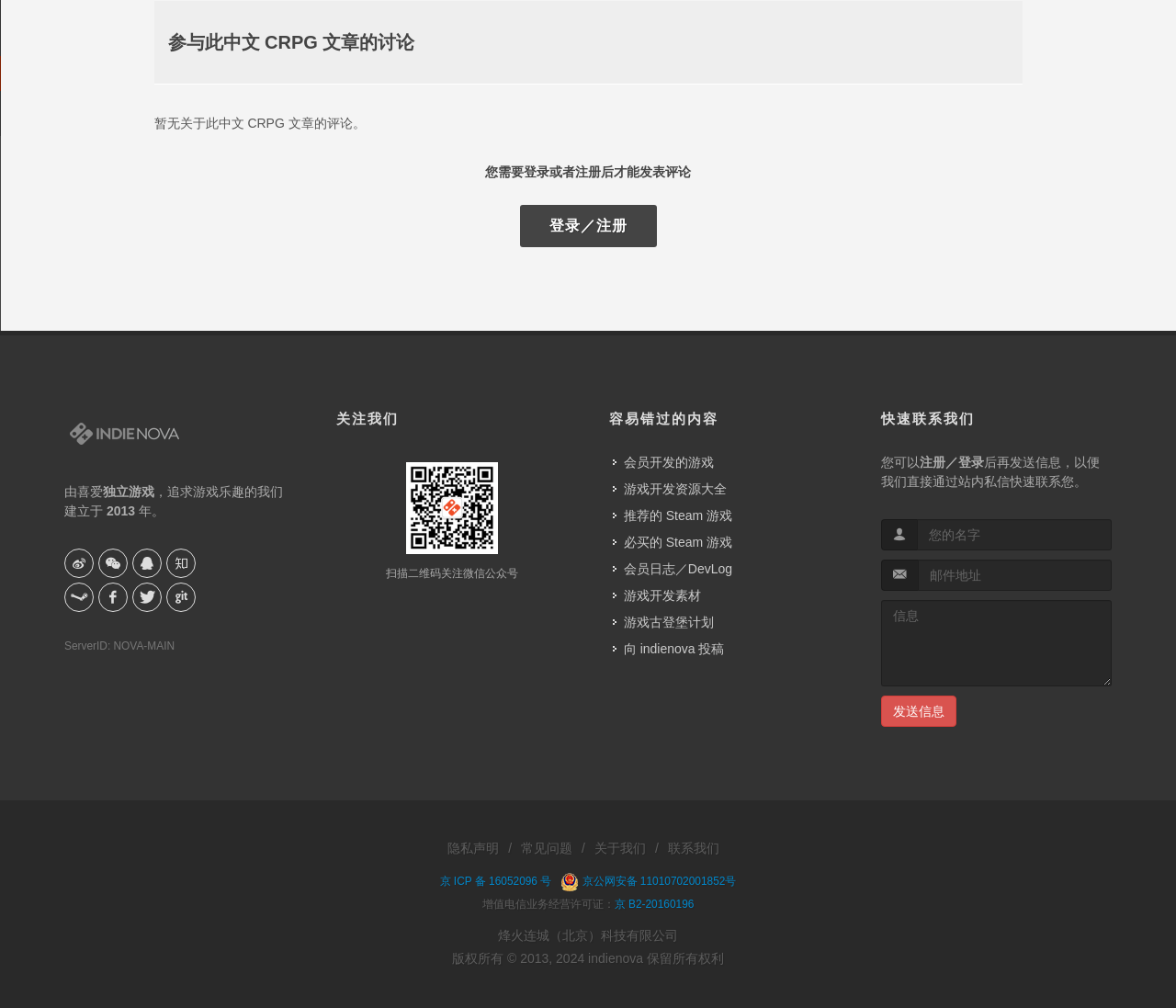Identify the bounding box coordinates for the region of the element that should be clicked to carry out the instruction: "send a message". The bounding box coordinates should be four float numbers between 0 and 1, i.e., [left, top, right, bottom].

[0.749, 0.69, 0.813, 0.721]